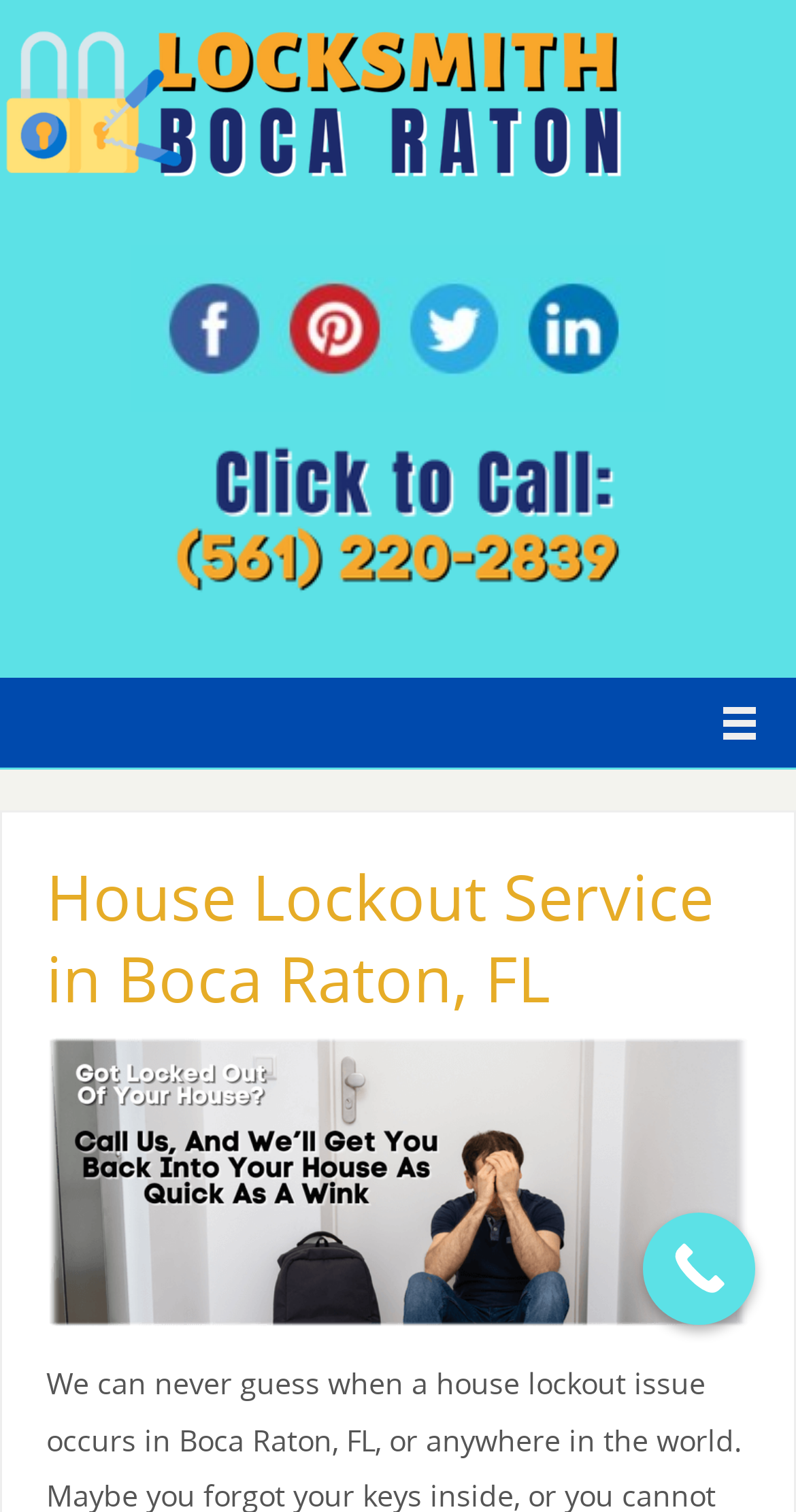Use the details in the image to answer the question thoroughly: 
What is the phone number on the webpage?

I found the phone number by looking at the root element 'House Lockout Service in Boca Raton, FL - (561) 220-2839 - Affordable!' which contains the phone number.